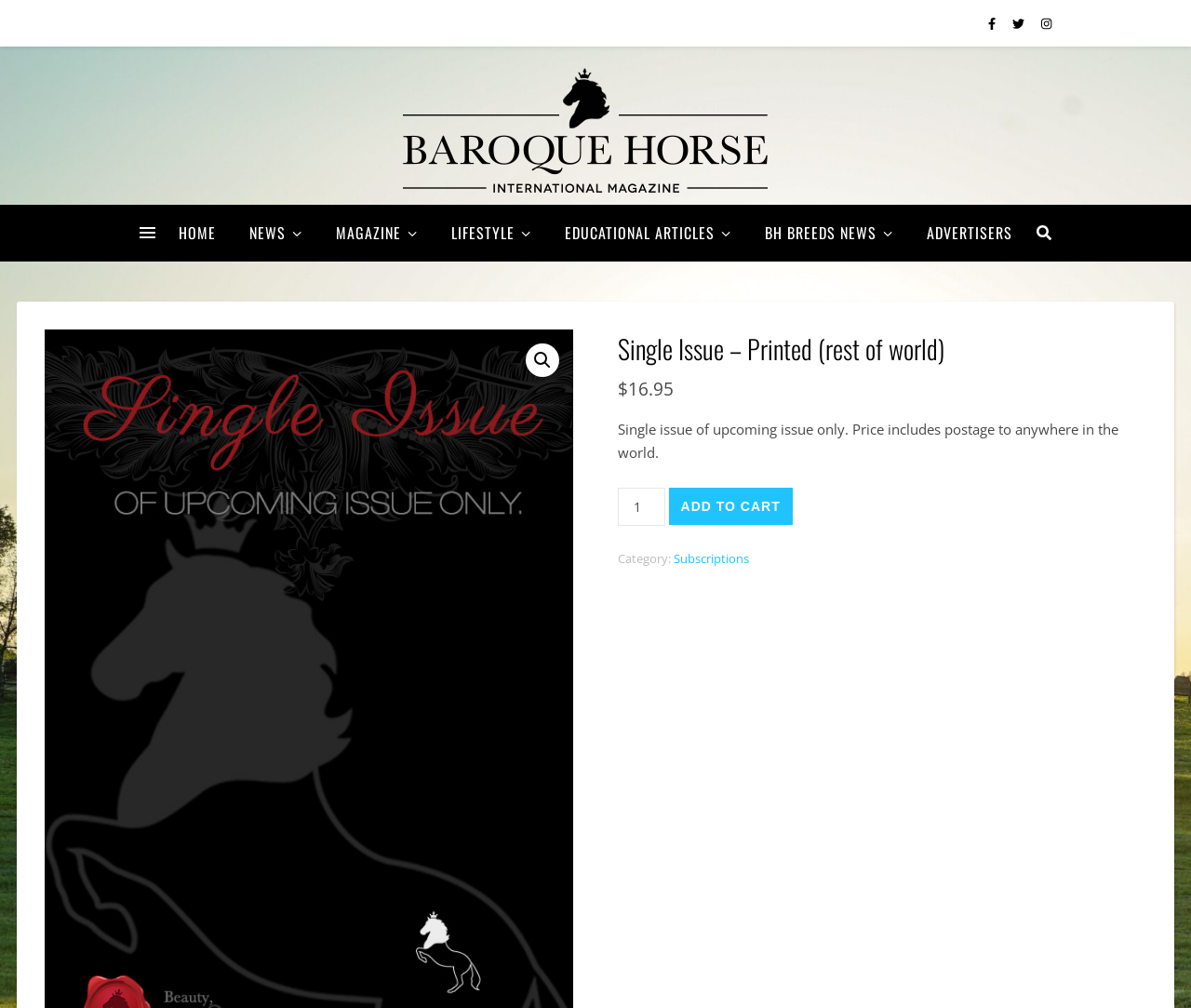What is the price of the single issue?
Please give a detailed and elaborate answer to the question.

The price of the single issue can be found on the webpage, specifically in the section where it says 'Single Issue – Printed (rest of world)'. The price is indicated as '$' followed by the numerical value '16.95'.